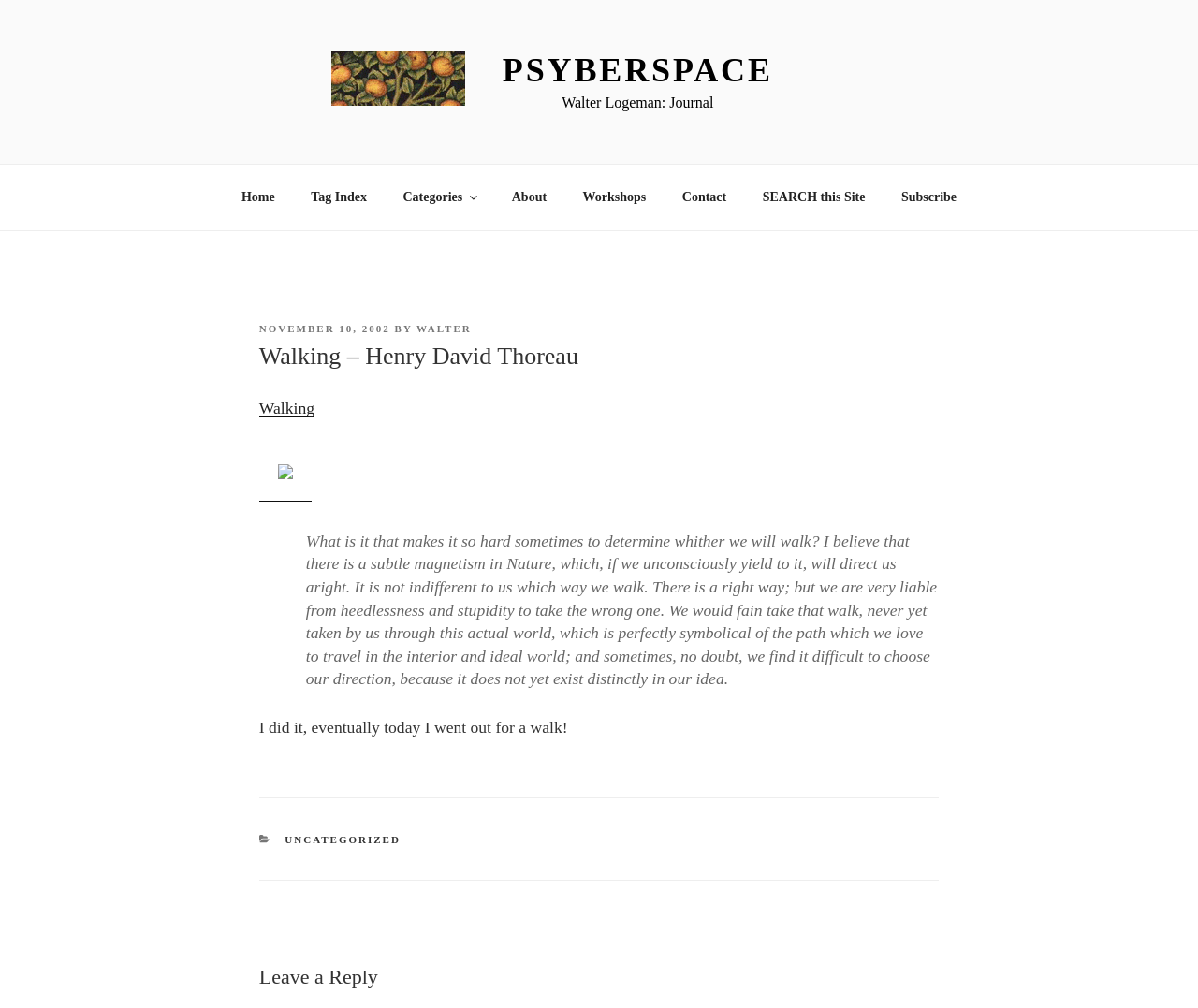Determine the bounding box coordinates of the element's region needed to click to follow the instruction: "search this site". Provide these coordinates as four float numbers between 0 and 1, formatted as [left, top, right, bottom].

[0.623, 0.173, 0.736, 0.218]